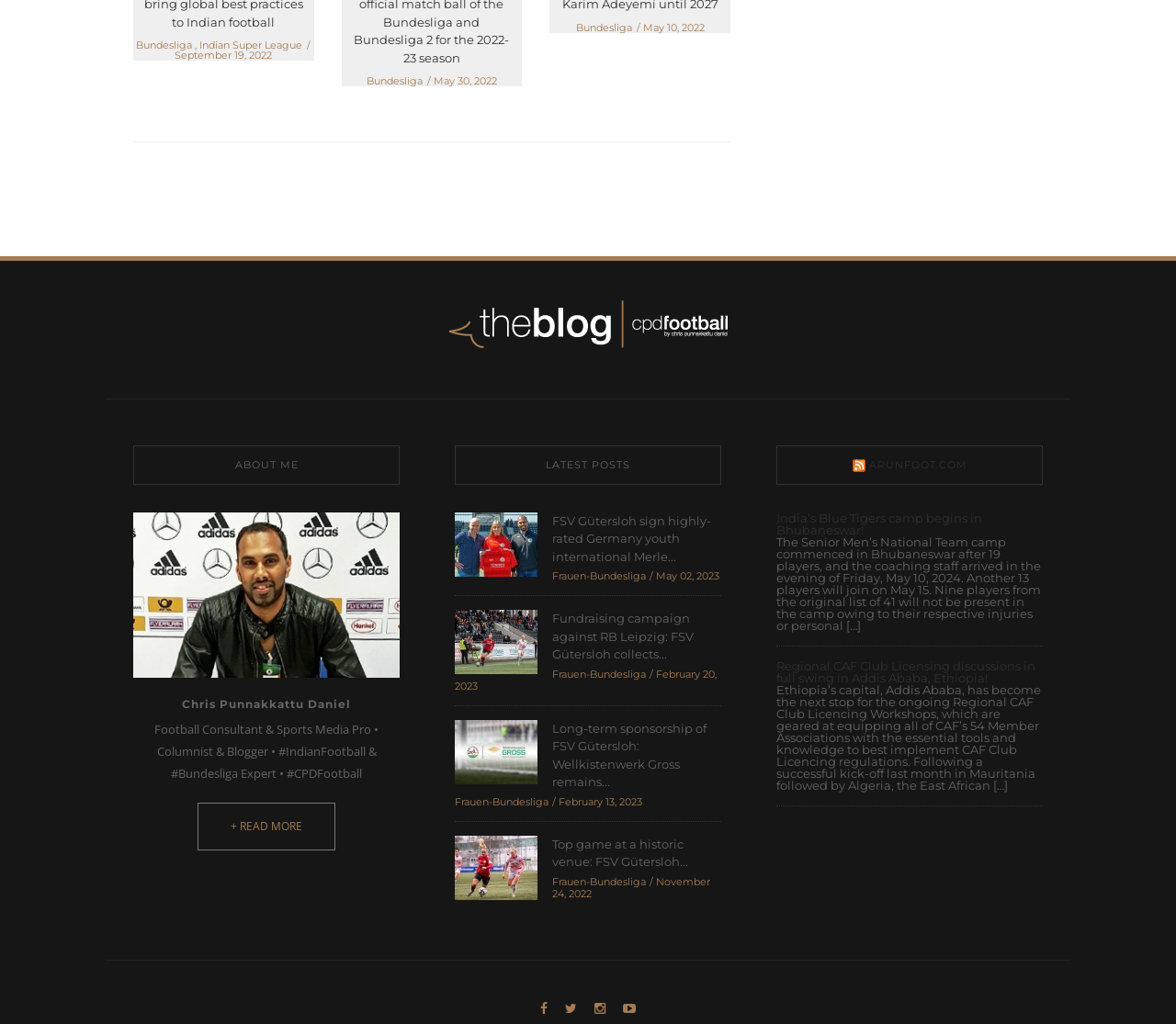Respond with a single word or phrase to the following question:
What is the name of the football consultant?

Chris Punnakkattu Daniel